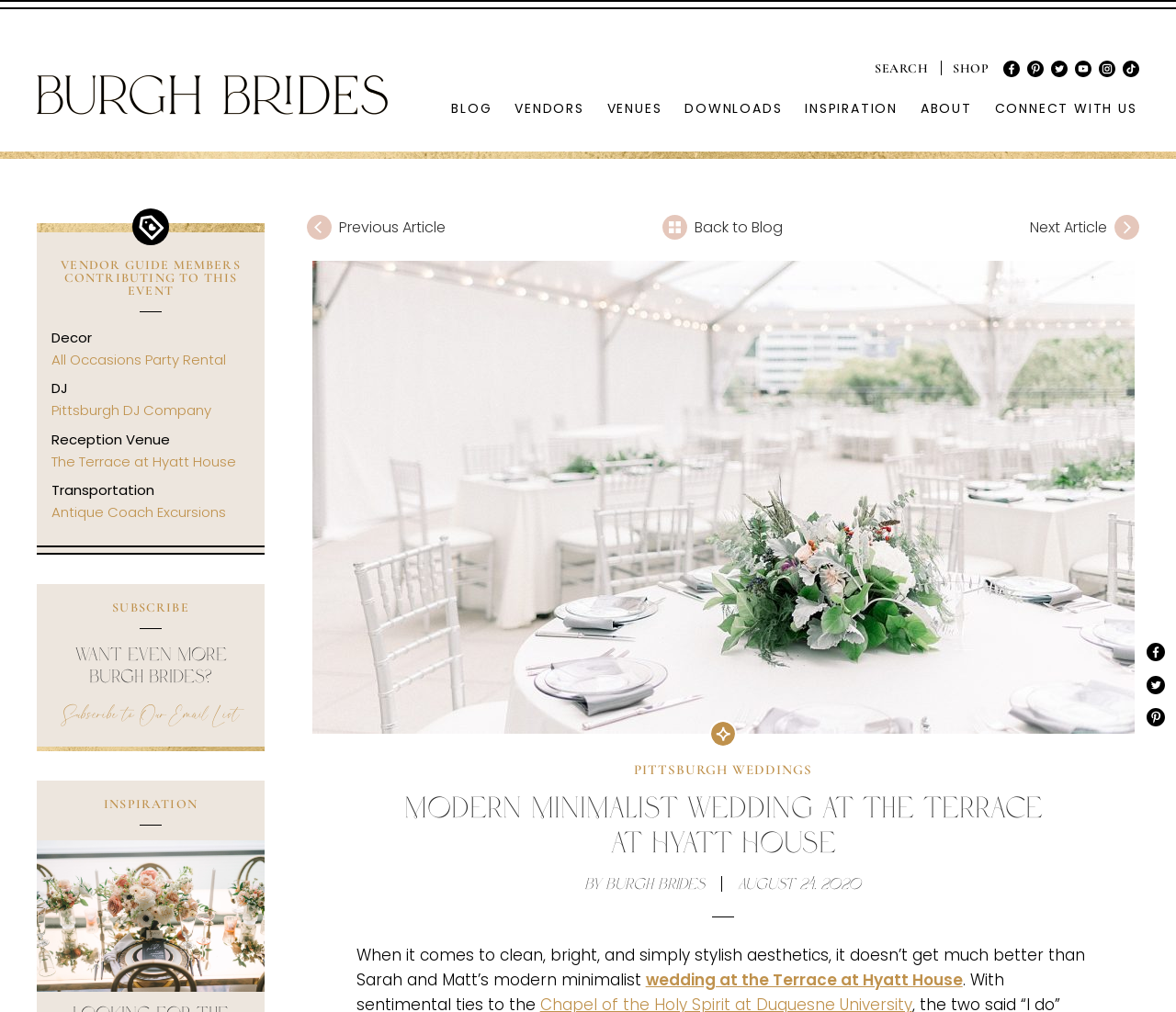Please determine the bounding box of the UI element that matches this description: All Occasions Party Rental. The coordinates should be given as (top-left x, top-left y, bottom-right x, bottom-right y), with all values between 0 and 1.

[0.044, 0.345, 0.213, 0.367]